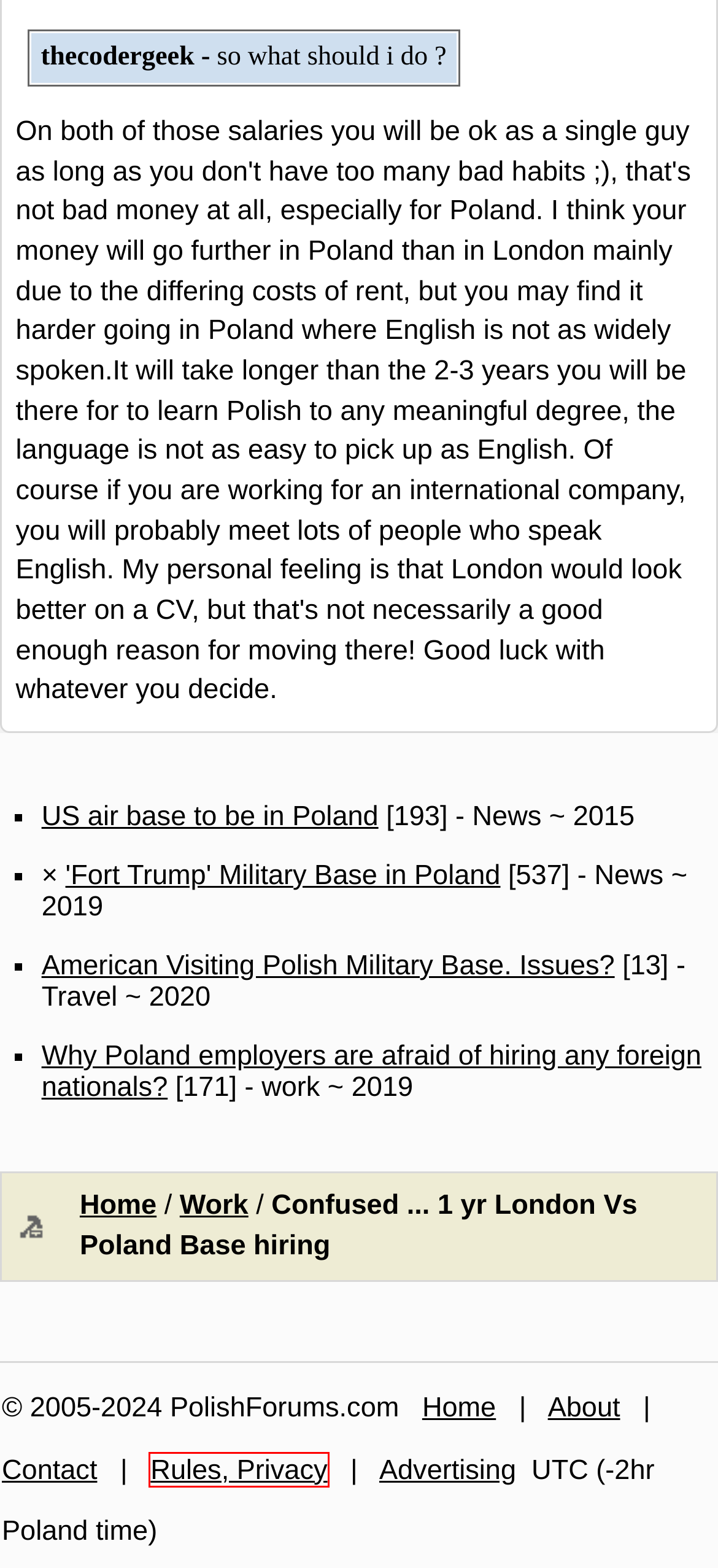You are provided a screenshot of a webpage featuring a red bounding box around a UI element. Choose the webpage description that most accurately represents the new webpage after clicking the element within the red bounding box. Here are the candidates:
A. Contact Us
B. Why Poland employers are afraid of hiring any foreign nationals?
C. Privacy Policy, Terms of Service, Code of Conduct, and Disclaimer
D. American Visiting Polish Military Base. Issues?
E. US air base to be in Poland
F. About Us
G. Targeted Advertising for Your Poland-Related Business
H. 'Fort Trump' Military Base in Poland

C